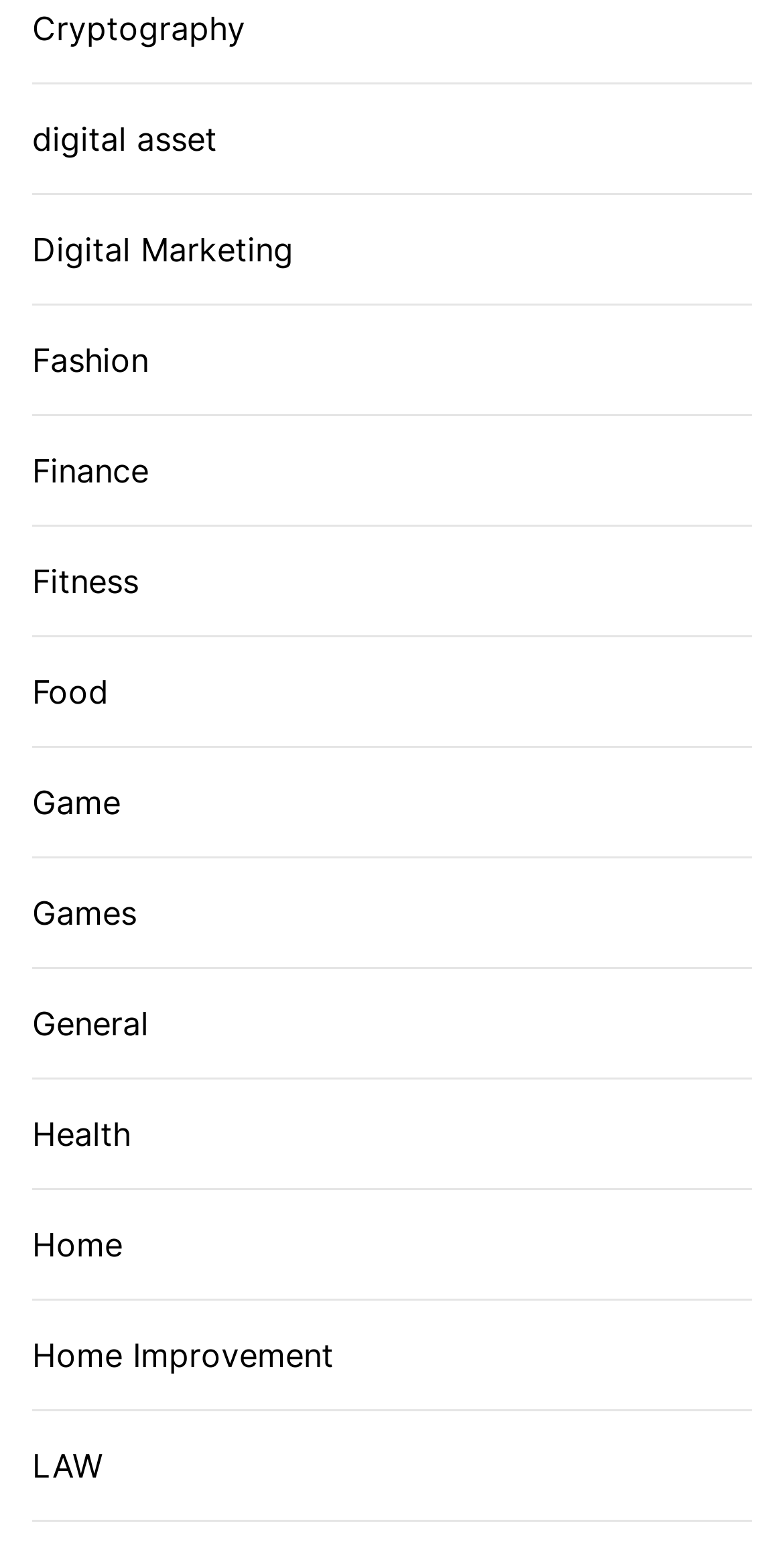Could you locate the bounding box coordinates for the section that should be clicked to accomplish this task: "Click on Cryptography".

[0.041, 0.003, 0.33, 0.034]